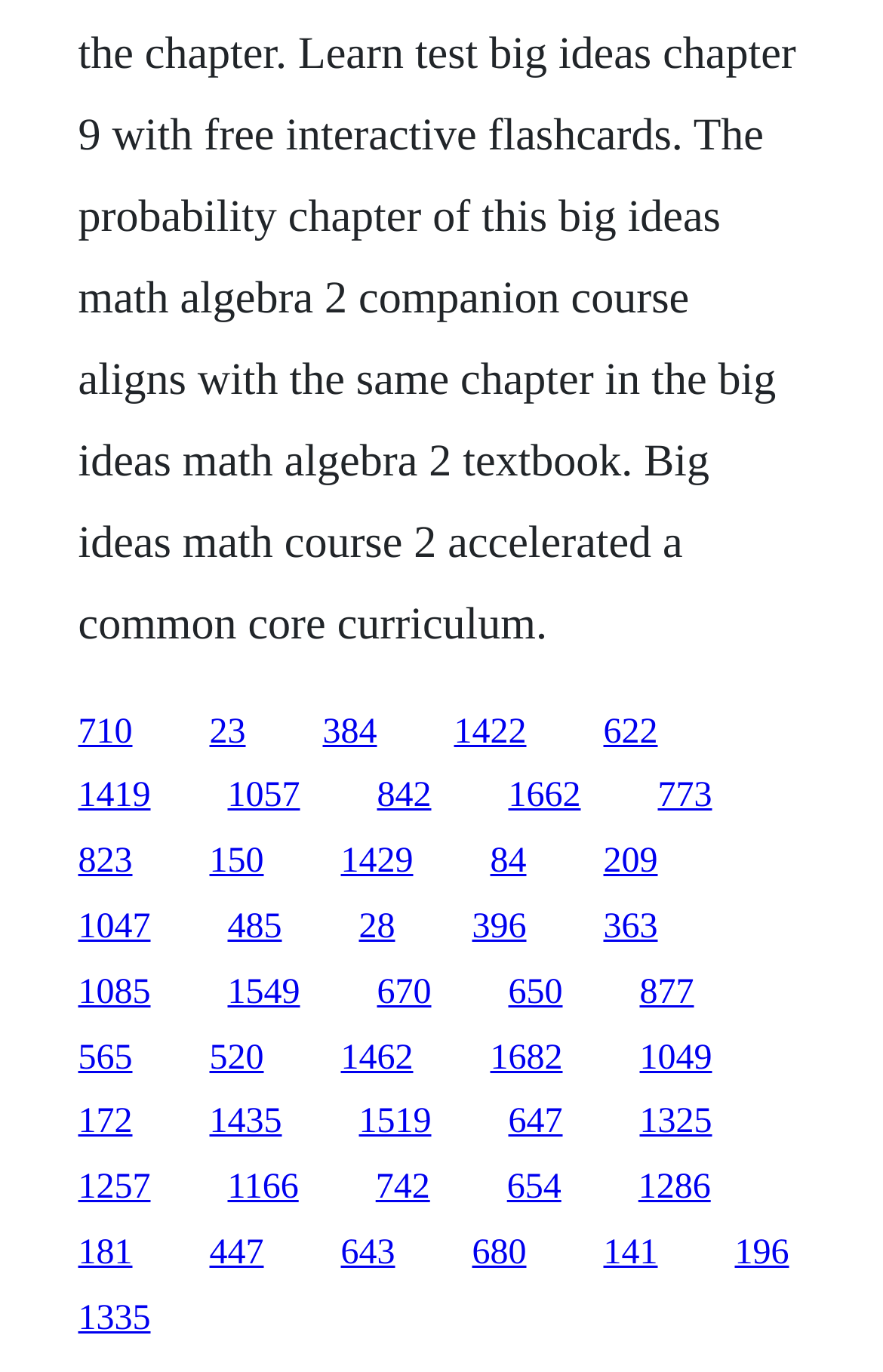Provide your answer in a single word or phrase: 
How many links are on the webpage?

32